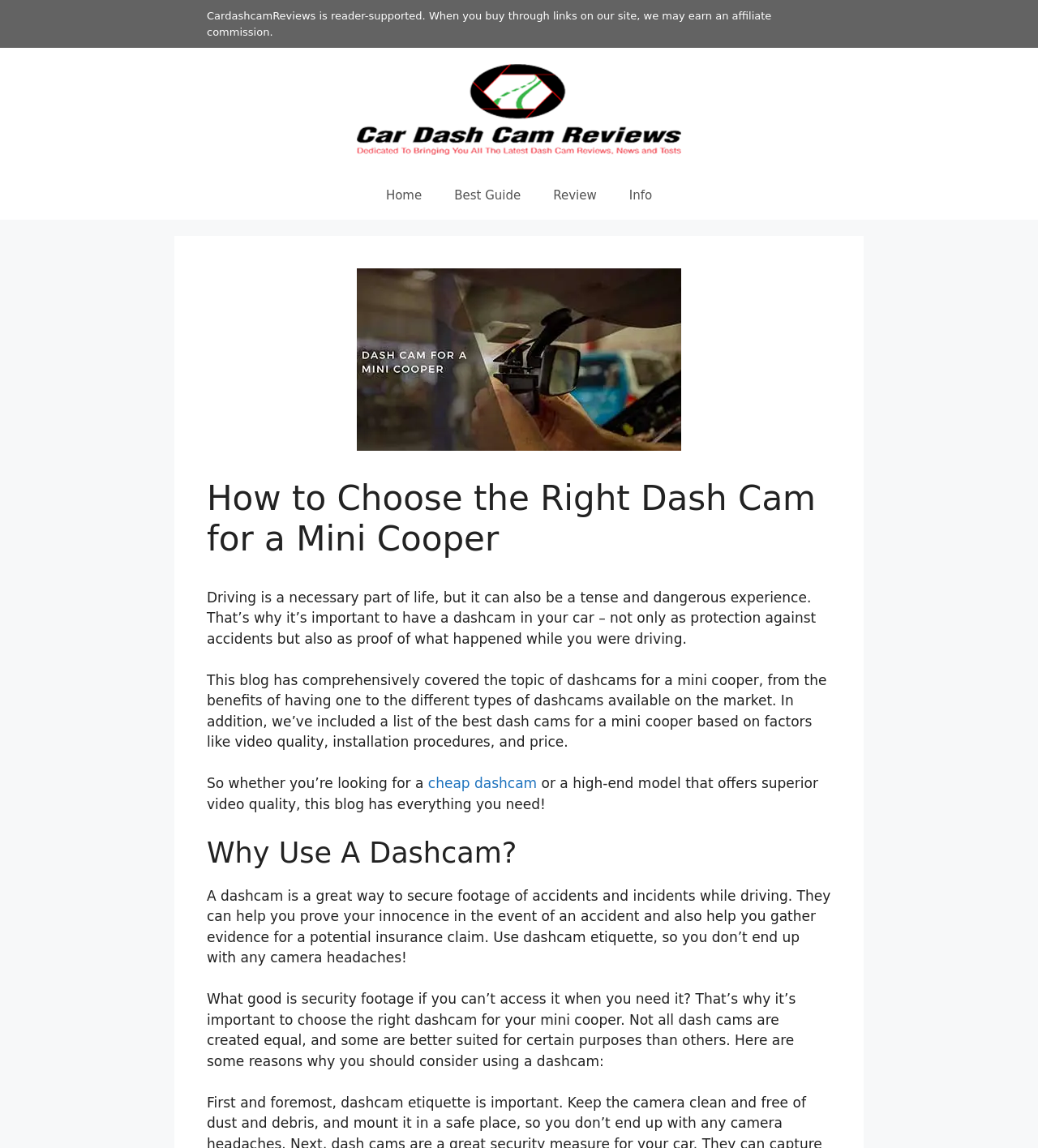Analyze the image and answer the question with as much detail as possible: 
What is the focus of this webpage?

The webpage is focused on providing information and guidance on choosing the right dash cam for a Mini Cooper, including the benefits of having one and the different types of dash cams available on the market.